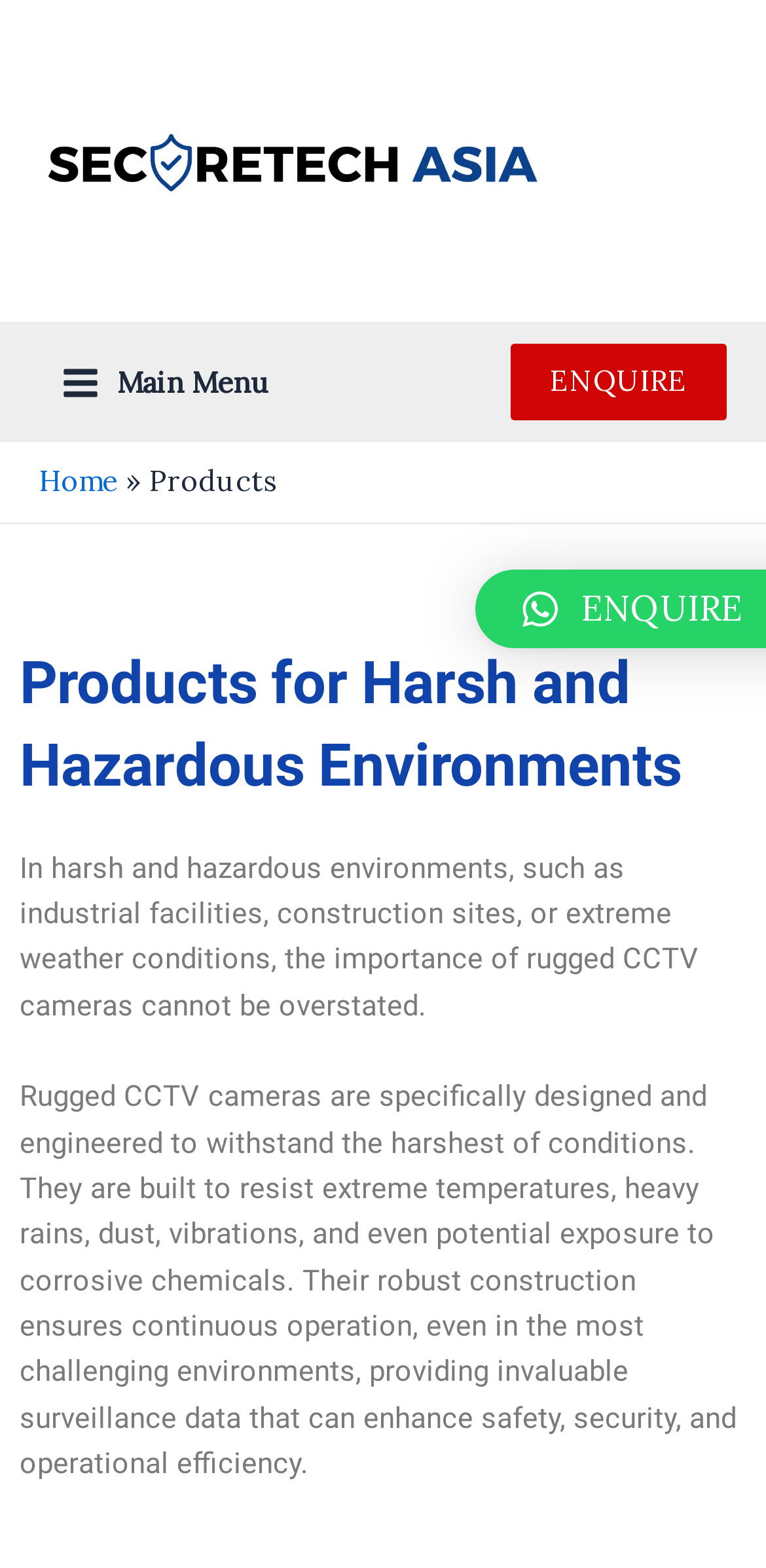Identify the bounding box for the element characterized by the following description: "Home".

[0.051, 0.295, 0.154, 0.319]